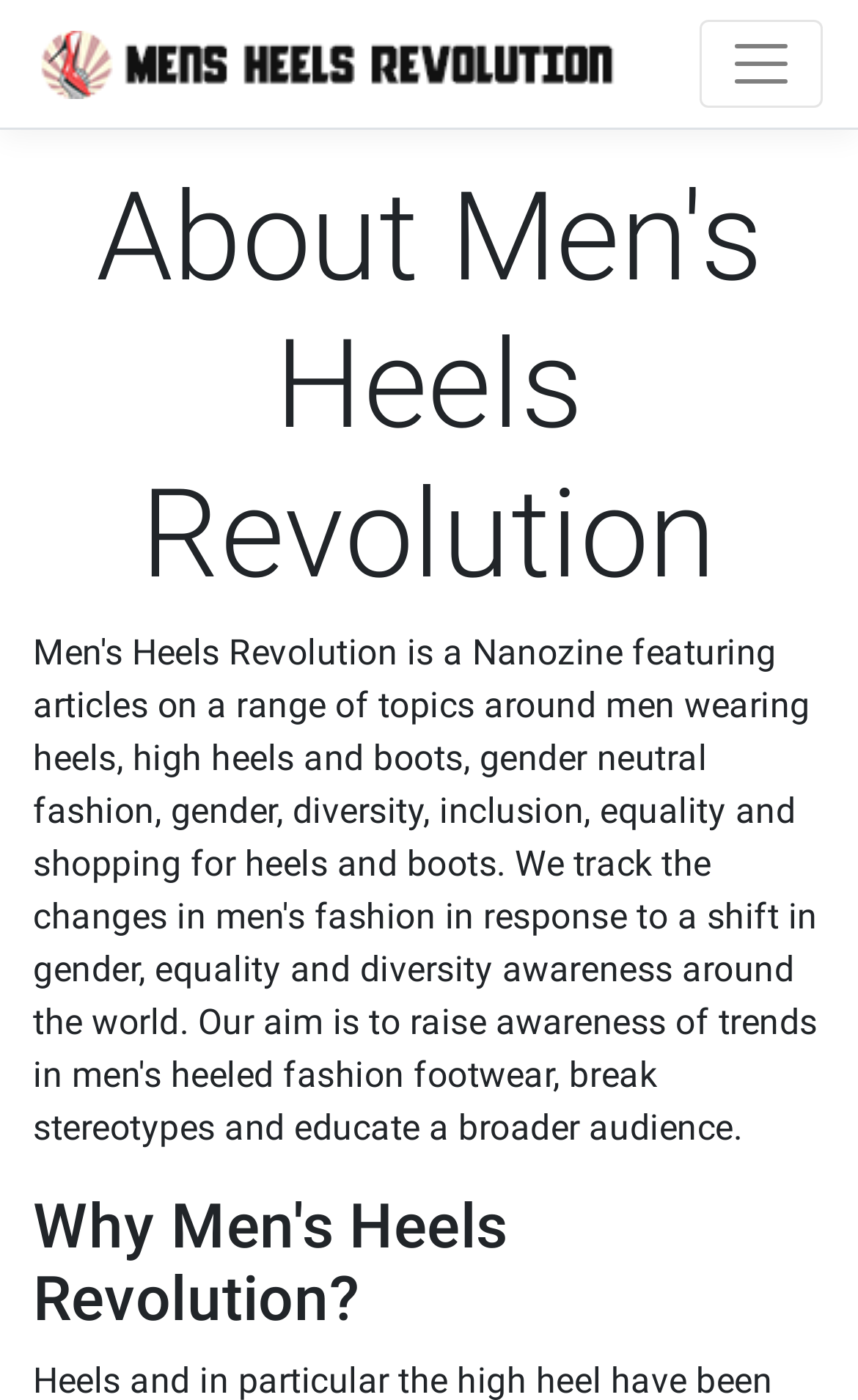From the webpage screenshot, identify the region described by title="Philippine News Today on balita.org". Provide the bounding box coordinates as (top-left x, top-left y, bottom-right x, bottom-right y), with each value being a floating point number between 0 and 1.

None